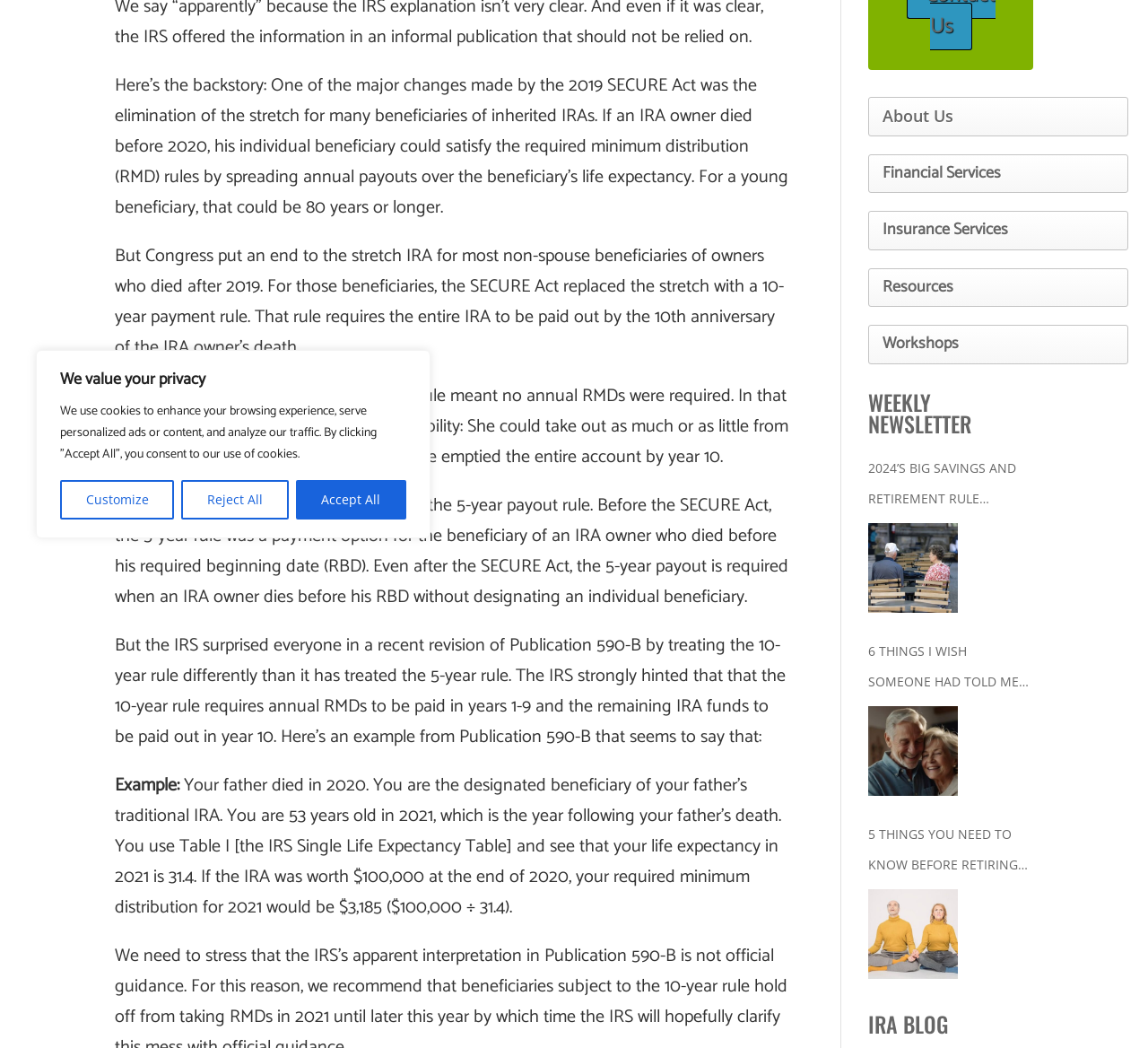Determine the bounding box coordinates of the UI element that matches the following description: "Customize". The coordinates should be four float numbers between 0 and 1 in the format [left, top, right, bottom].

[0.052, 0.458, 0.152, 0.496]